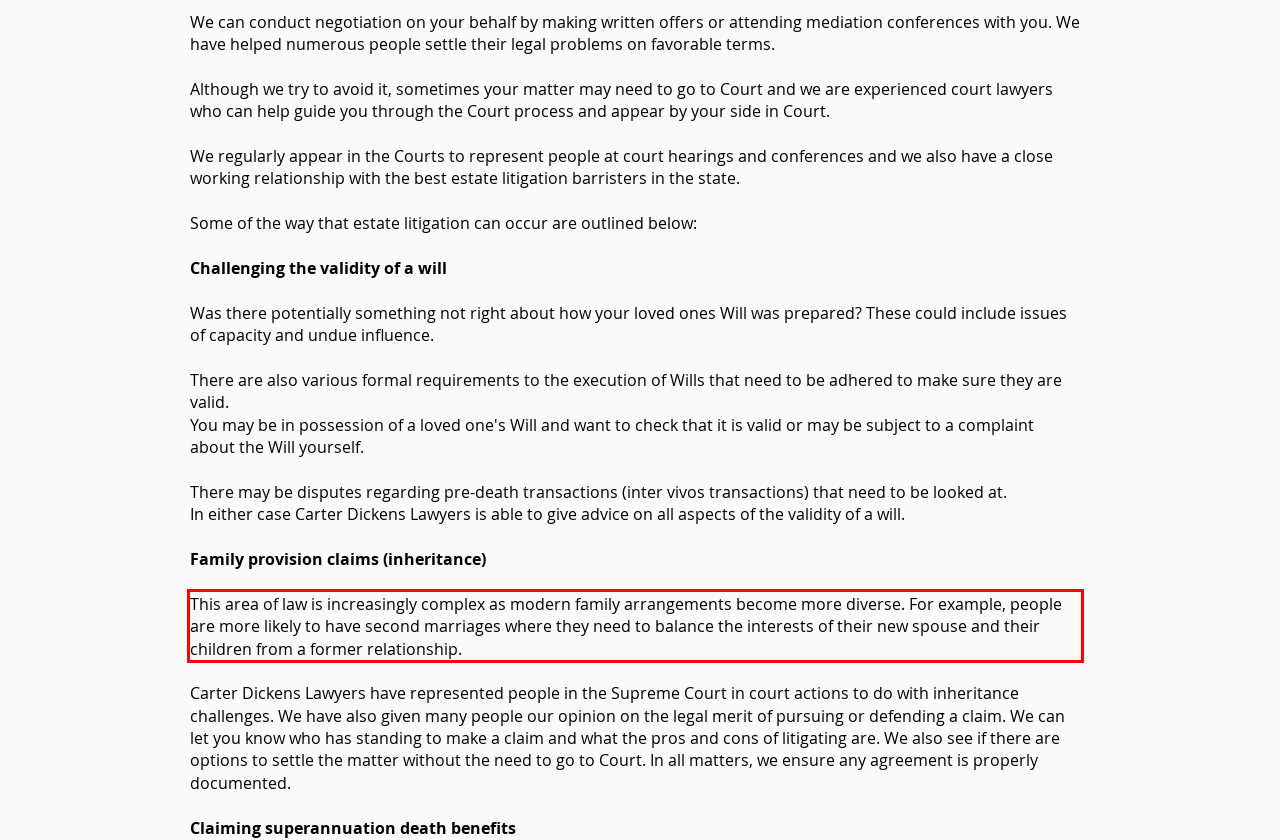Please perform OCR on the text content within the red bounding box that is highlighted in the provided webpage screenshot.

This area of law is increasingly complex as modern family arrangements become more diverse. For example, people are more likely to have second marriages where they need to balance the interests of their new spouse and their children from a former relationship.